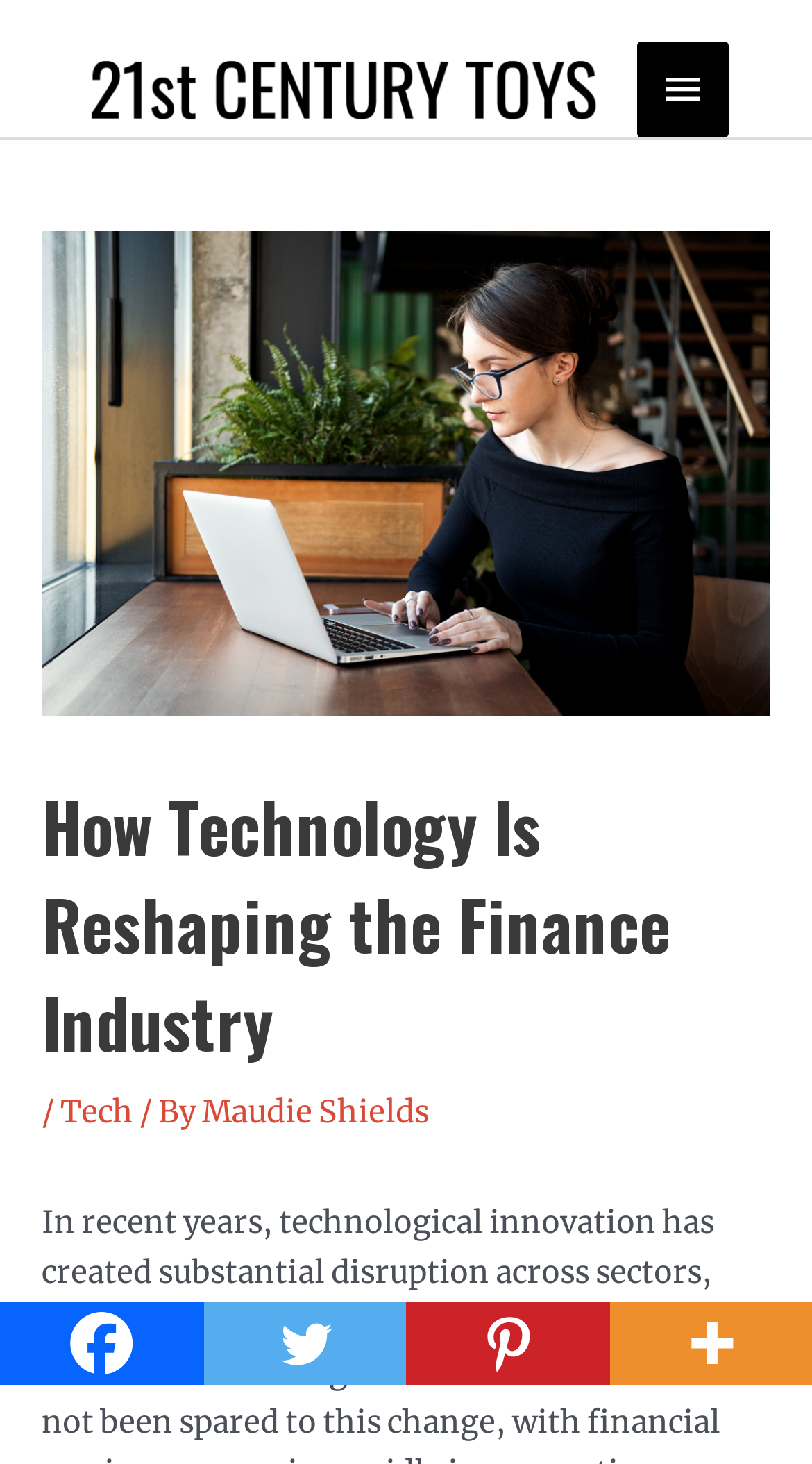Pinpoint the bounding box coordinates of the clickable element needed to complete the instruction: "Follow the link to Facebook". The coordinates should be provided as four float numbers between 0 and 1: [left, top, right, bottom].

[0.0, 0.889, 0.25, 0.946]